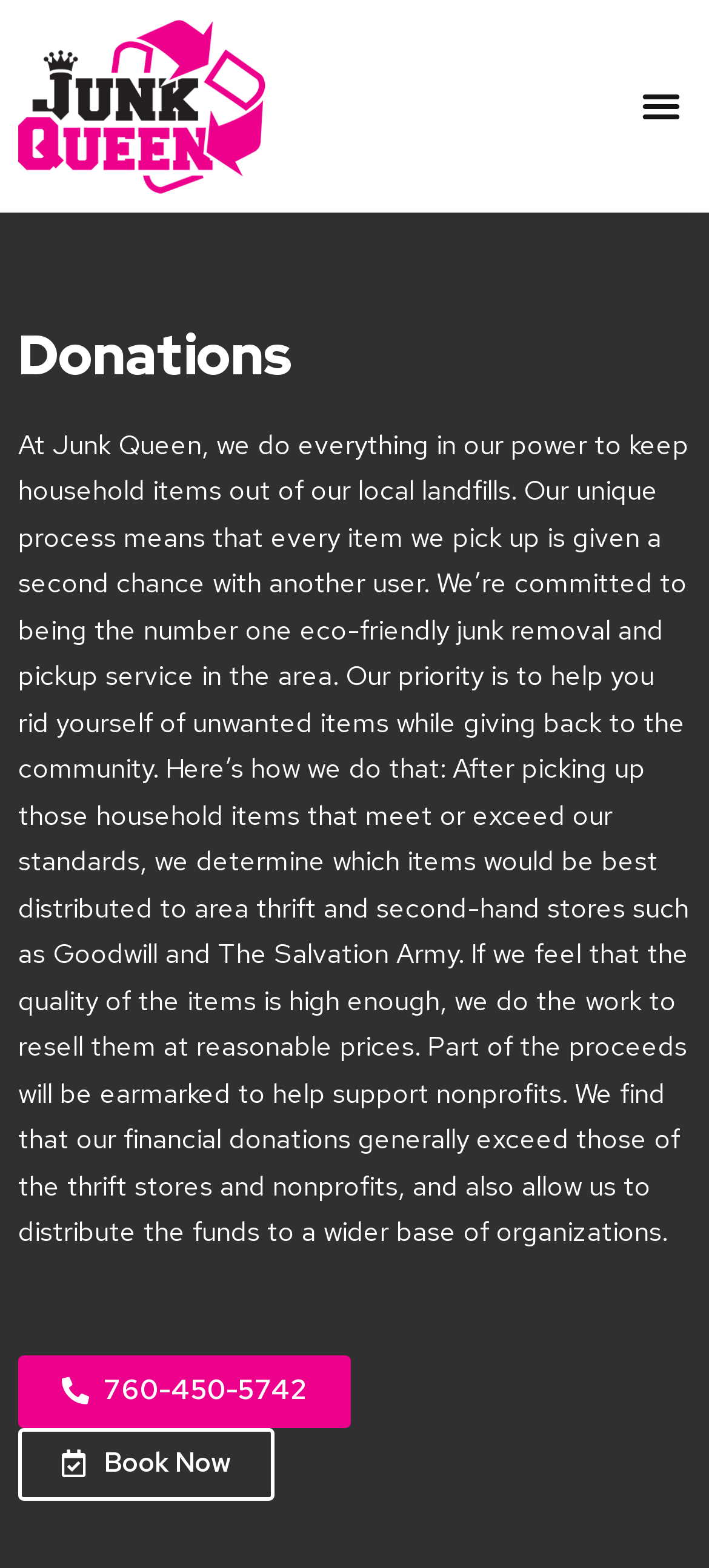What happens to high-quality items?
Answer the question using a single word or phrase, according to the image.

Resold at reasonable prices